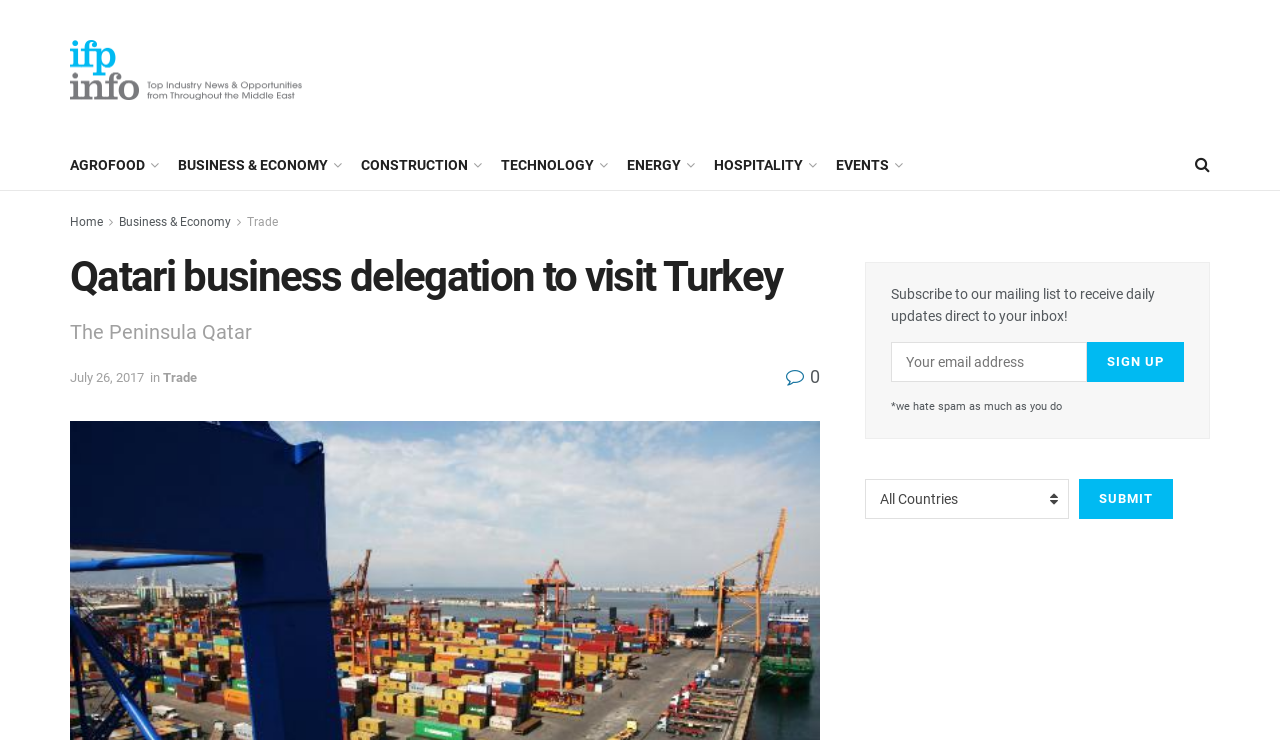Present a detailed account of what is displayed on the webpage.

This webpage appears to be a news article page from IFP Info - News. At the top left, there is a logo of IFP Info - News, which is an image with a link to the website's homepage. Below the logo, there are several links to different categories, including AGROFOOD, BUSINESS & ECONOMY, CONSTRUCTION, TECHNOLOGY, ENERGY, and HOSPITALITY, all of which are aligned horizontally.

To the right of these links, there is a section labeled "EVENTS". Below this section, there are more links, including "Home", "Business & Economy", and "Trade", which are also aligned horizontally.

The main content of the page is a news article with the title "Qatari business delegation to visit Turkey" in a large font, followed by a subtitle "The Peninsula Qatar". The article's publication date, "July 26, 2017", is displayed below the title, along with a link to the "Trade" category.

On the right side of the page, there is a section to subscribe to the website's mailing list, where users can enter their email address and click the "Sign up" button. Below this section, there is a button labeled "Submit" and a text that says "All Countries".

Overall, the webpage has a simple and organized layout, with clear headings and concise text.